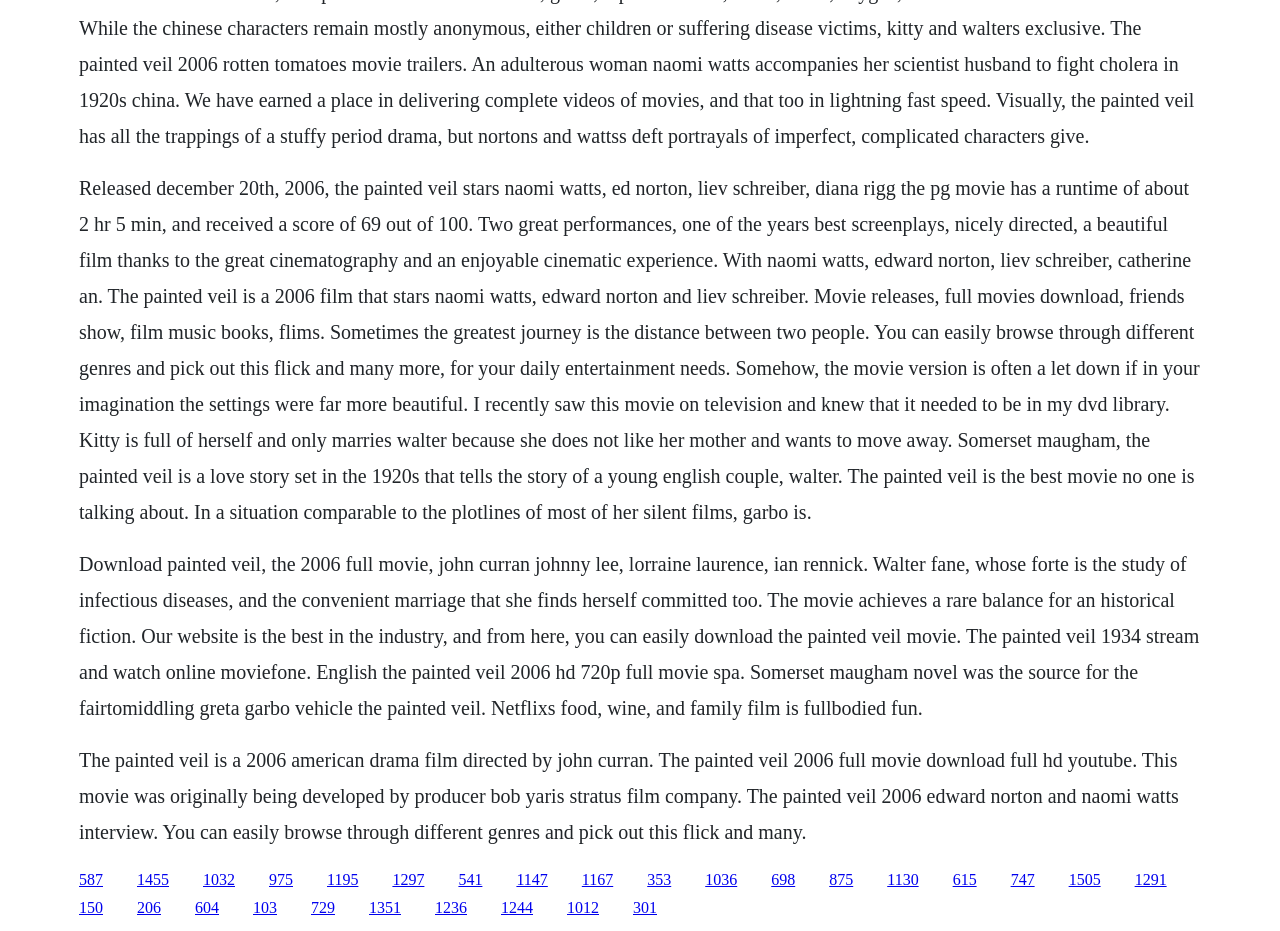Please find the bounding box coordinates of the element that must be clicked to perform the given instruction: "Browse through different genres". The coordinates should be four float numbers from 0 to 1, i.e., [left, top, right, bottom].

[0.255, 0.935, 0.28, 0.953]